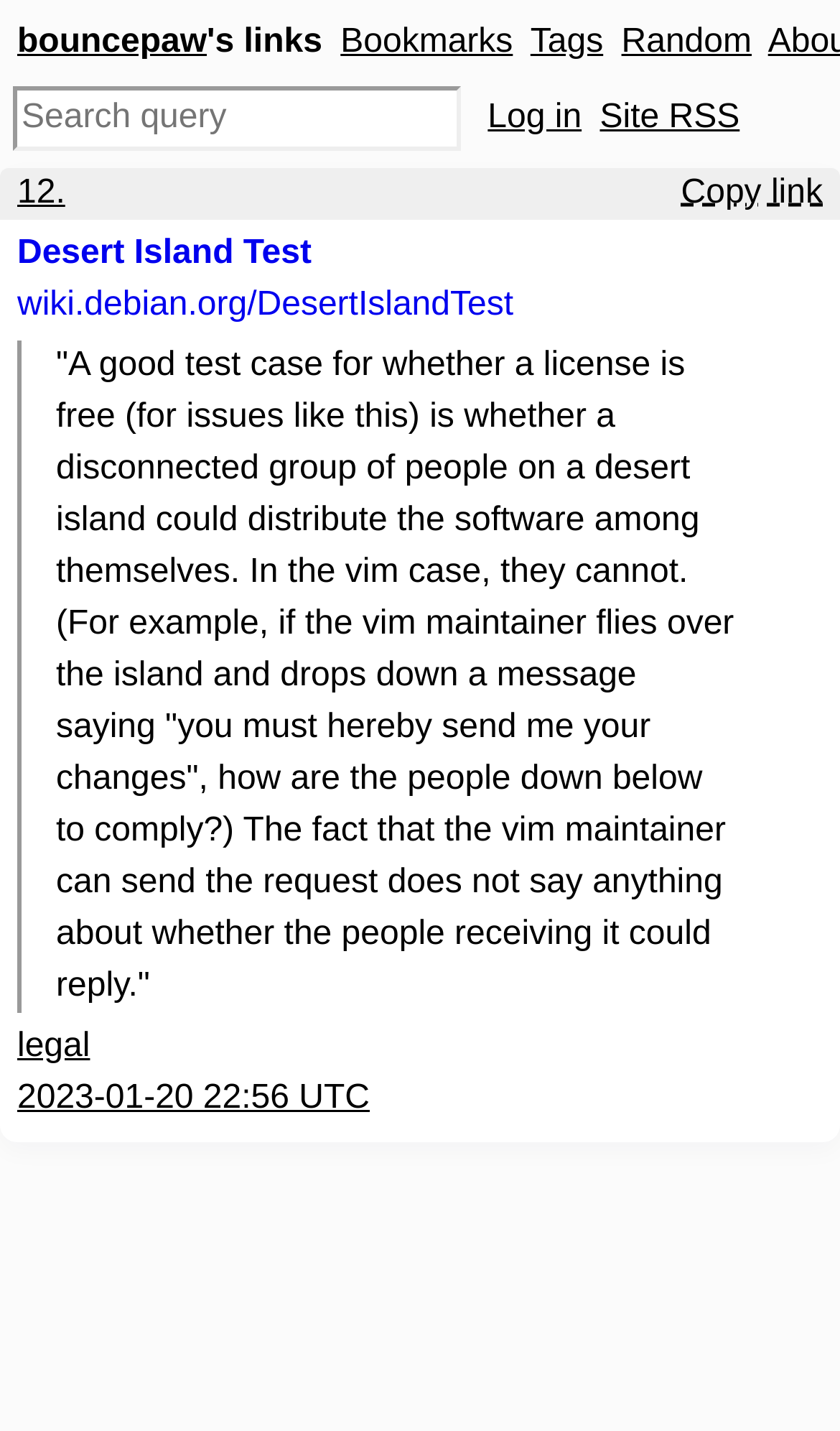Can you specify the bounding box coordinates for the region that should be clicked to fulfill this instruction: "check the legal information".

[0.021, 0.718, 0.107, 0.744]